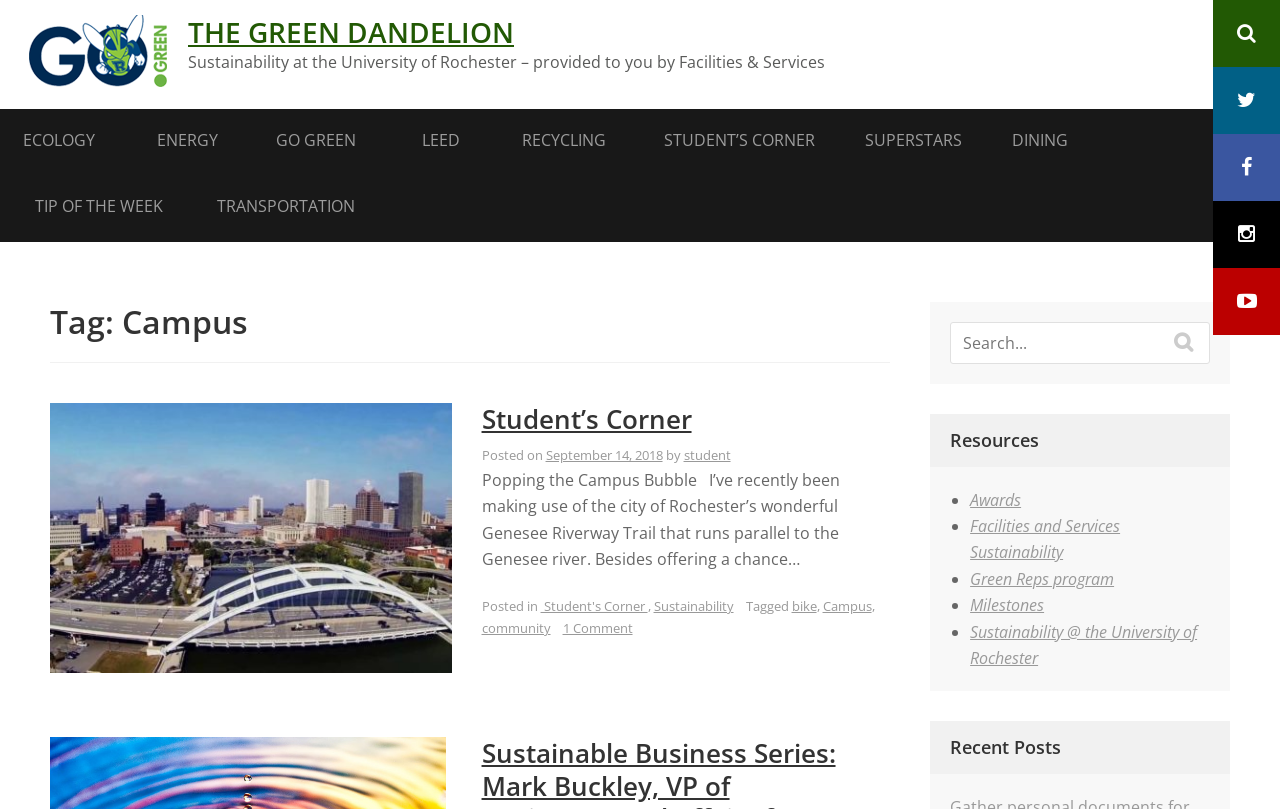Extract the bounding box for the UI element that matches this description: "Student’s Corner".

[0.507, 0.135, 0.648, 0.217]